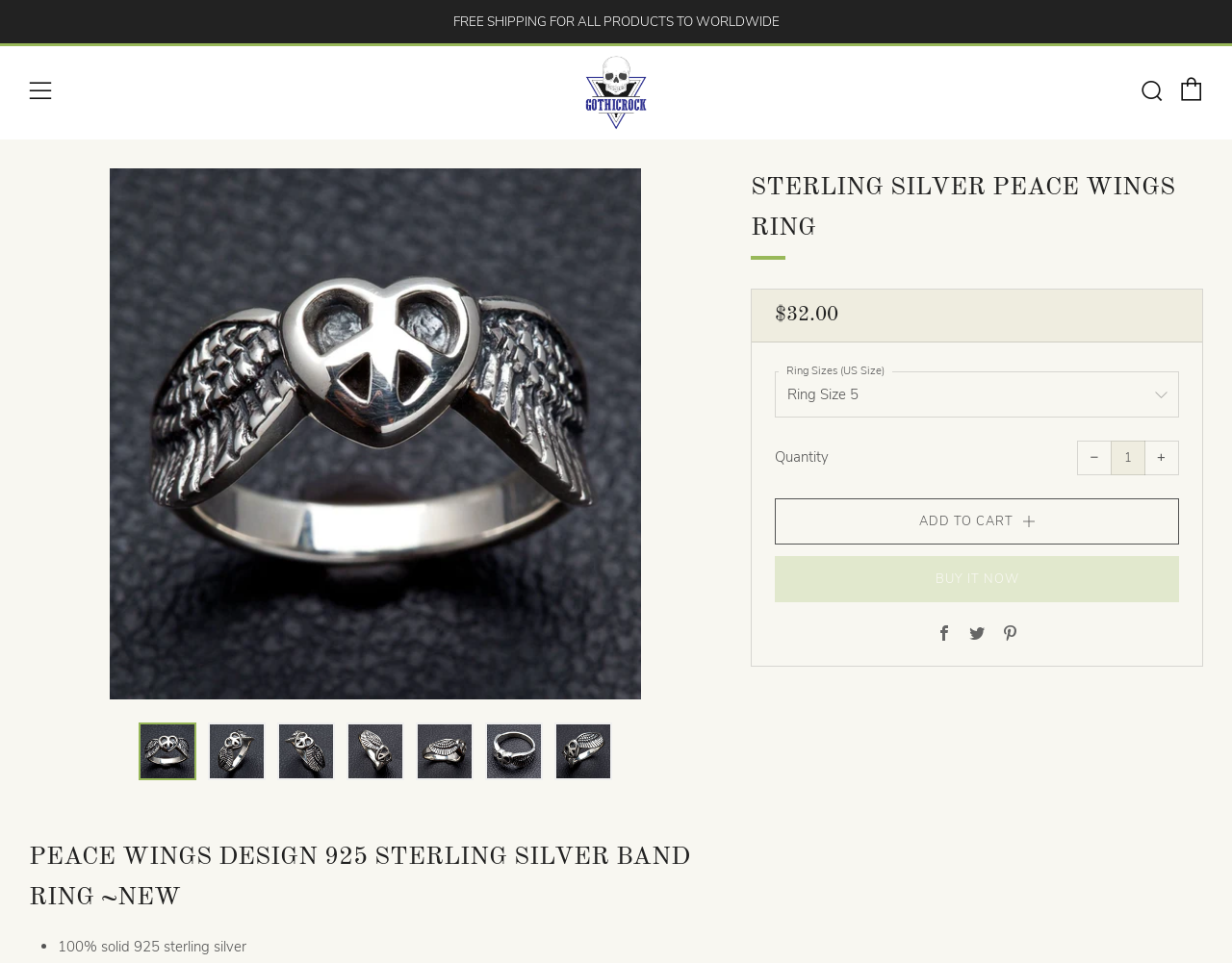Please specify the bounding box coordinates for the clickable region that will help you carry out the instruction: "Search for products".

[0.925, 0.082, 0.944, 0.106]